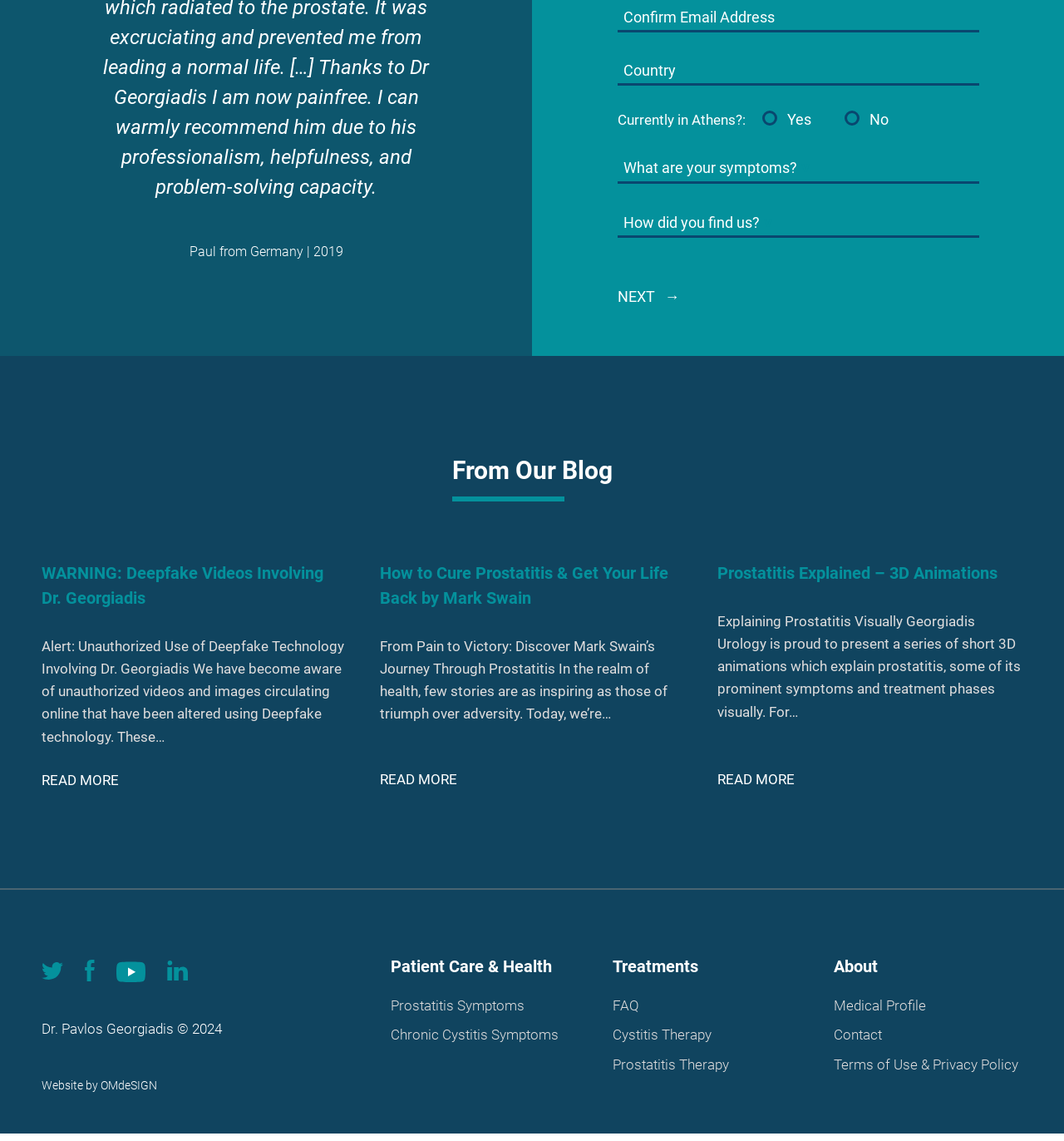What is the purpose of the 3D animations?
Please give a detailed and elaborate explanation in response to the question.

The purpose of the 3D animations can be found in the link 'Prostatitis Explained – 3D Animations' and the corresponding text that explains that the animations are used to visually explain prostatitis, its symptoms, and treatment phases.